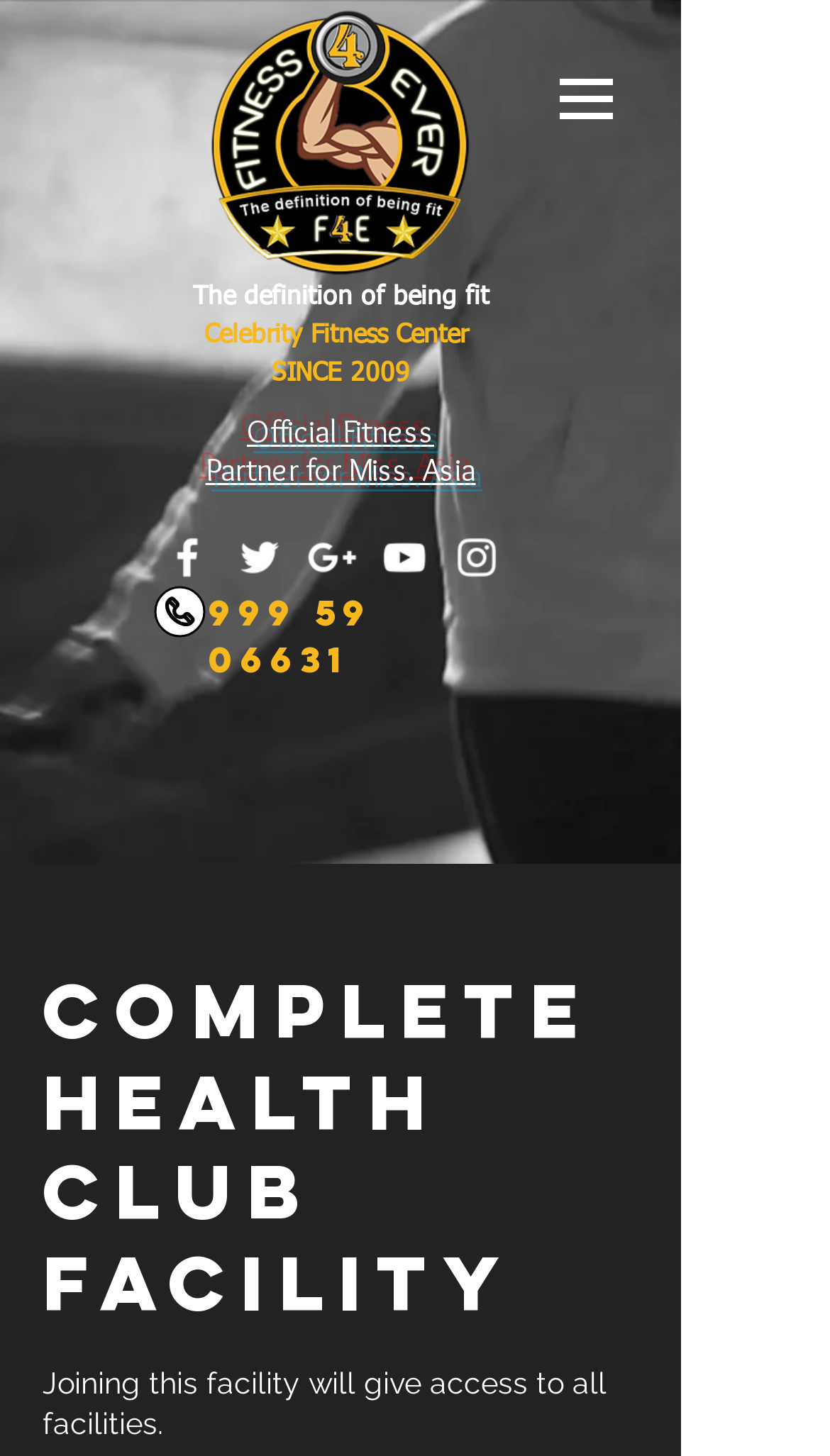What is the benefit of joining this facility?
Provide a detailed answer to the question, using the image to inform your response.

I found the answer by looking at the StaticText element under the navigation element 'Site'. The text 'Joining this facility will give access to all facilities.' indicates that the benefit of joining this facility is access to all facilities.